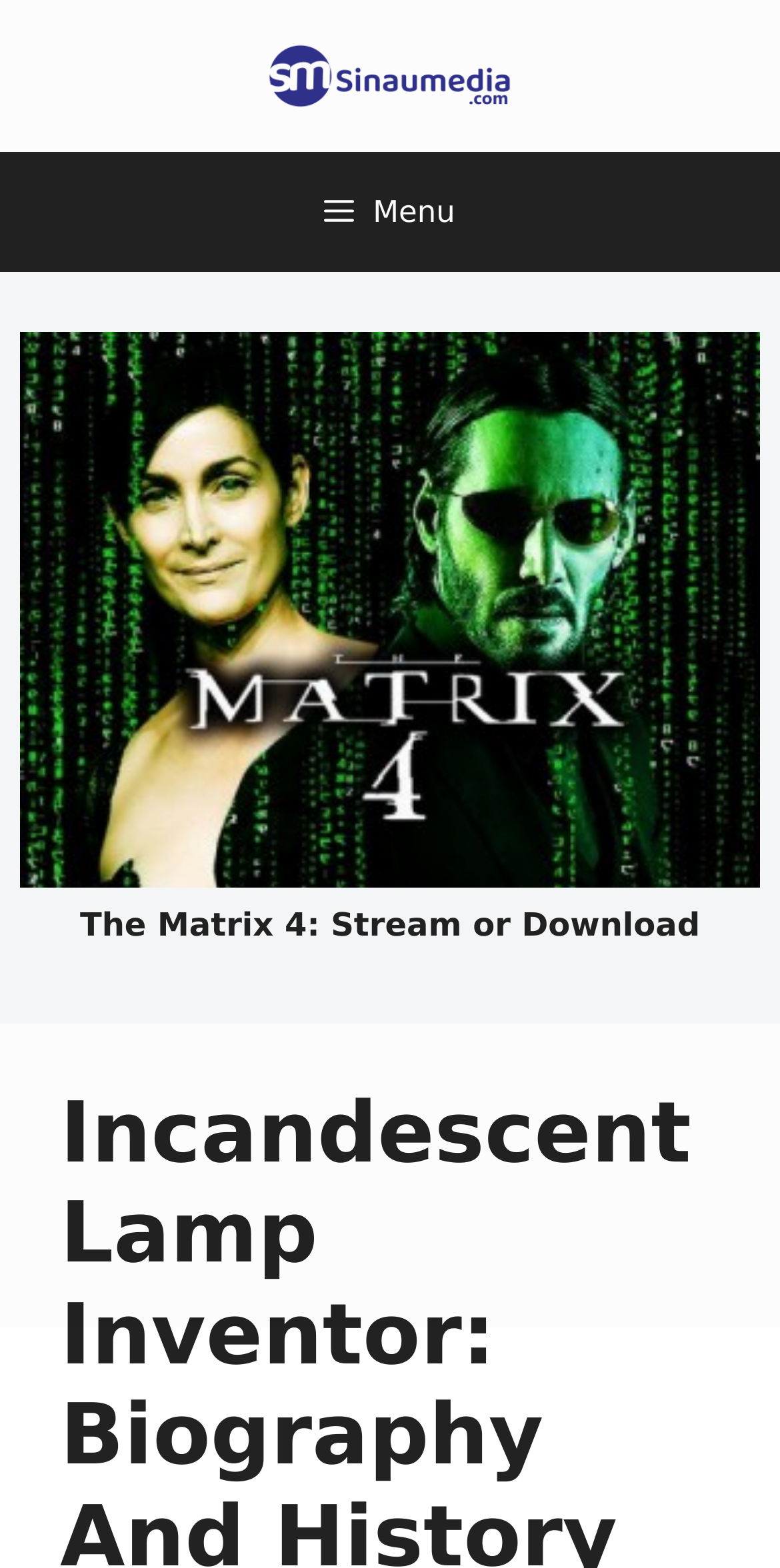Locate the bounding box coordinates of the UI element described by: "alt="Sinaumedia"". The bounding box coordinates should consist of four float numbers between 0 and 1, i.e., [left, top, right, bottom].

[0.321, 0.036, 0.679, 0.061]